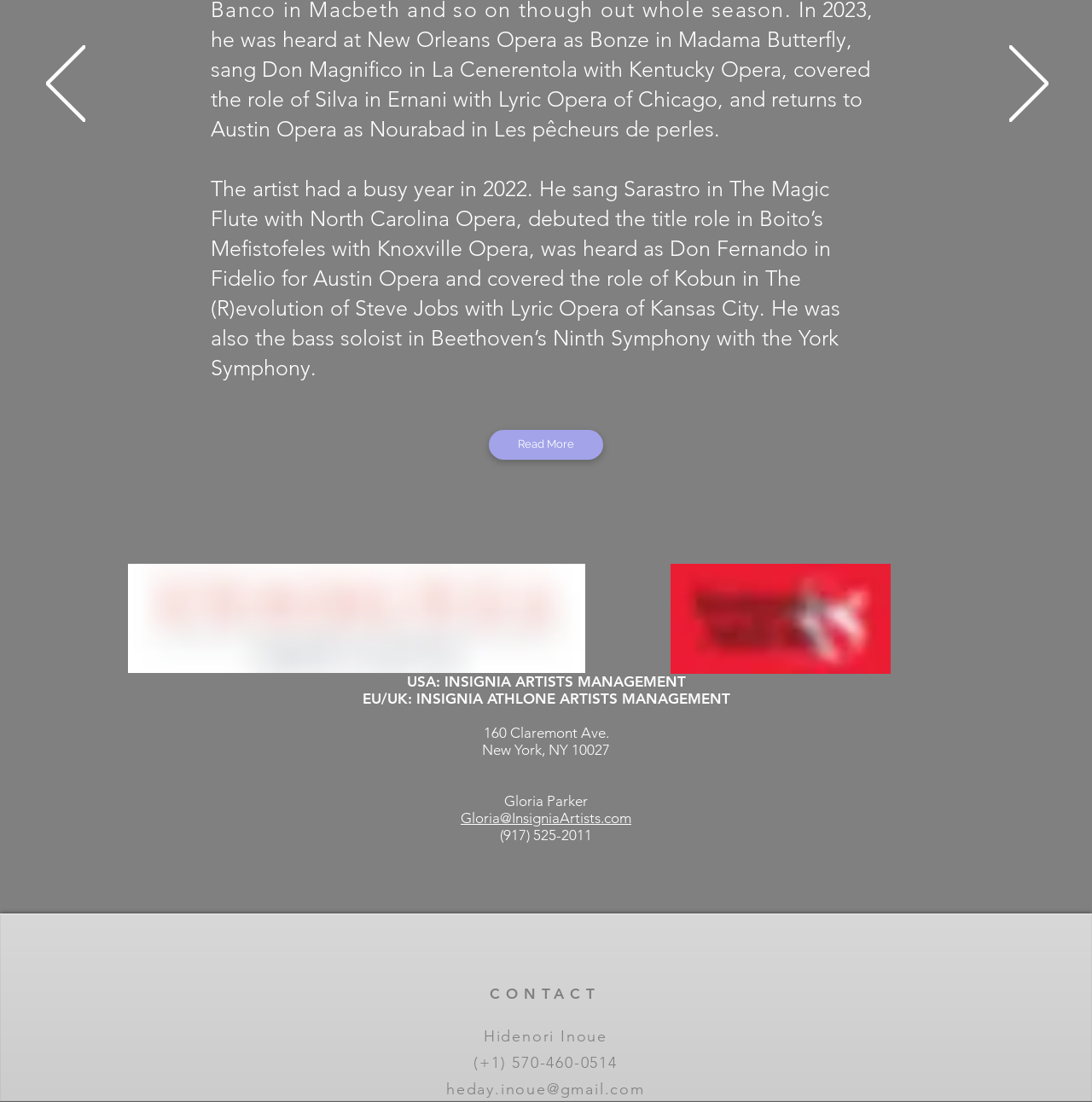Could you indicate the bounding box coordinates of the region to click in order to complete this instruction: "Visit the YouTube channel".

[0.42, 0.844, 0.457, 0.88]